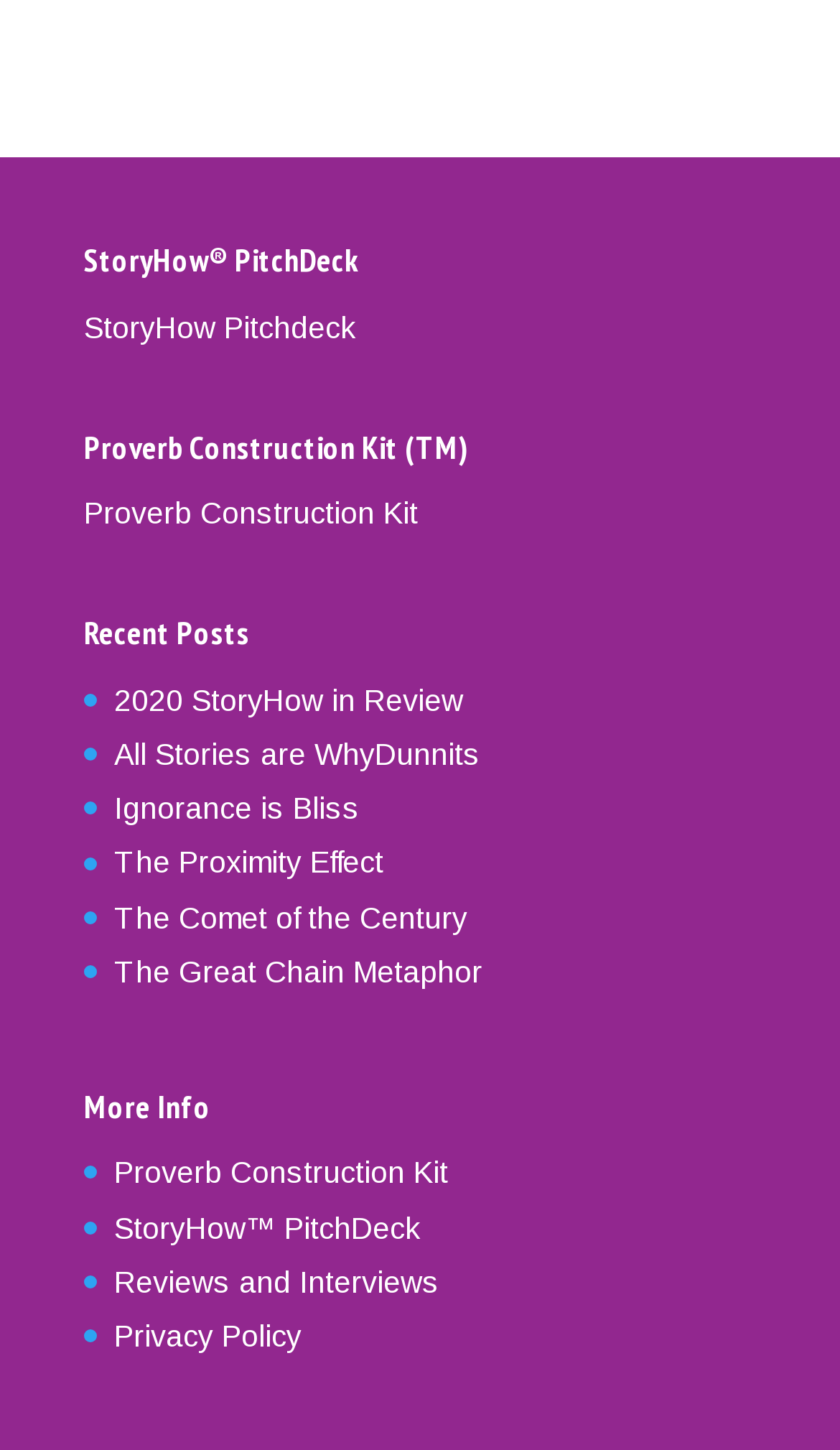Locate the bounding box coordinates of the element's region that should be clicked to carry out the following instruction: "Learn about Reviews and Interviews". The coordinates need to be four float numbers between 0 and 1, i.e., [left, top, right, bottom].

[0.136, 0.872, 0.523, 0.896]